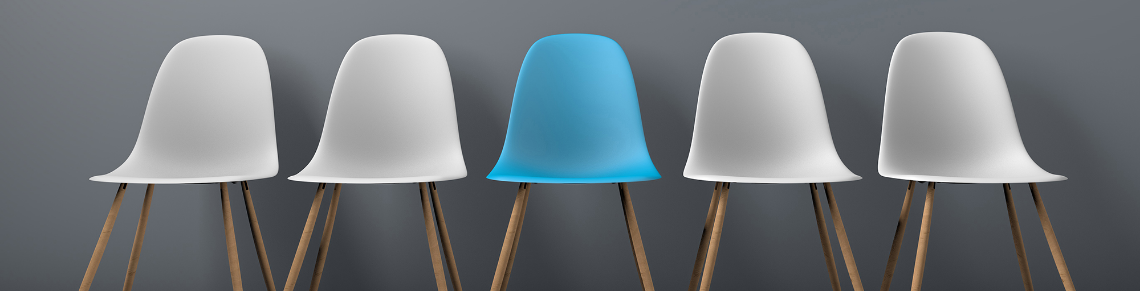How many chairs are lined up against the gray wall?
Please provide a comprehensive answer based on the information in the image.

The caption explicitly states that the image showcases a modern and minimalist arrangement of five chairs lined up against a sleek gray wall.